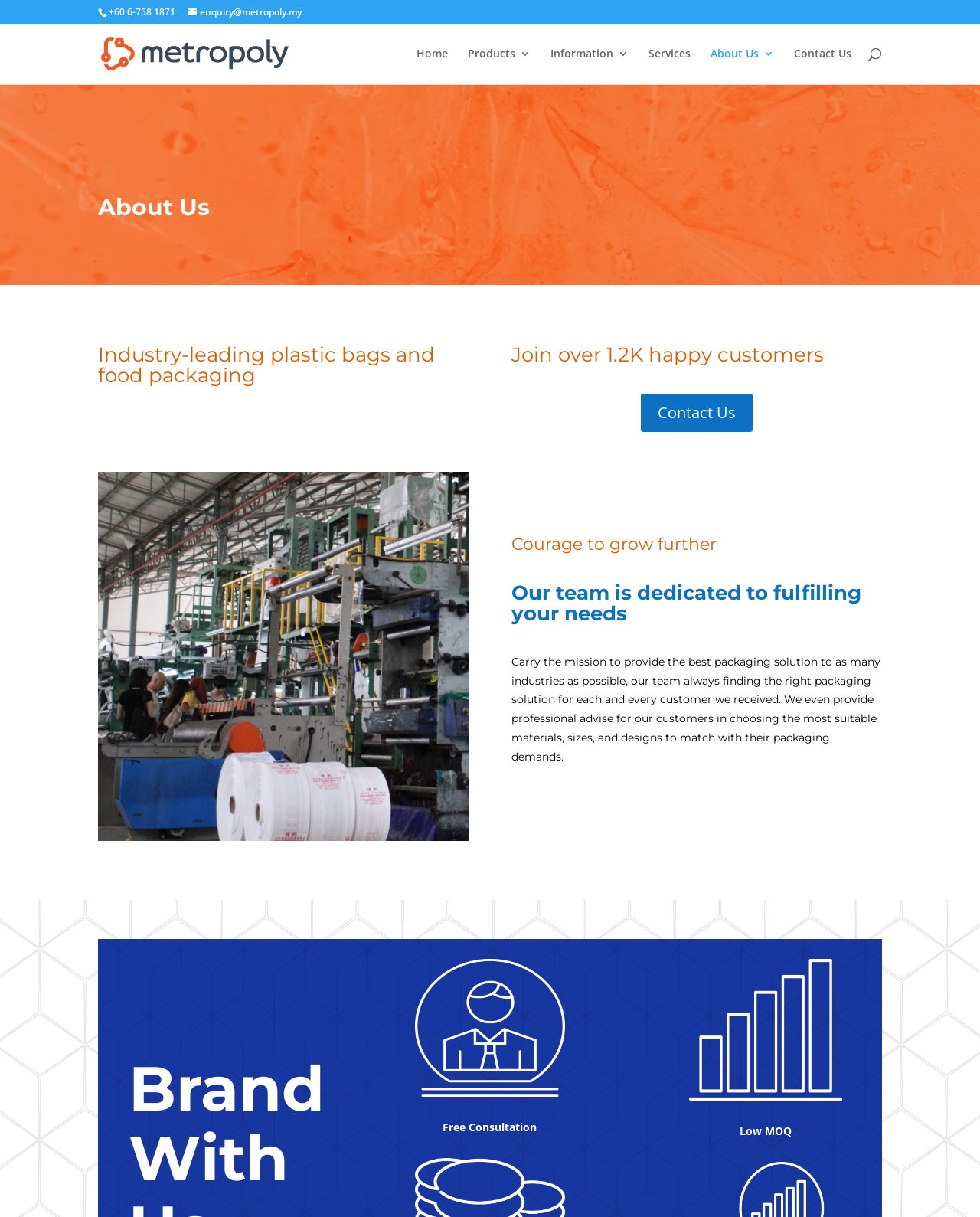Determine the bounding box coordinates of the target area to click to execute the following instruction: "Contact Us."

[0.81, 0.04, 0.869, 0.069]